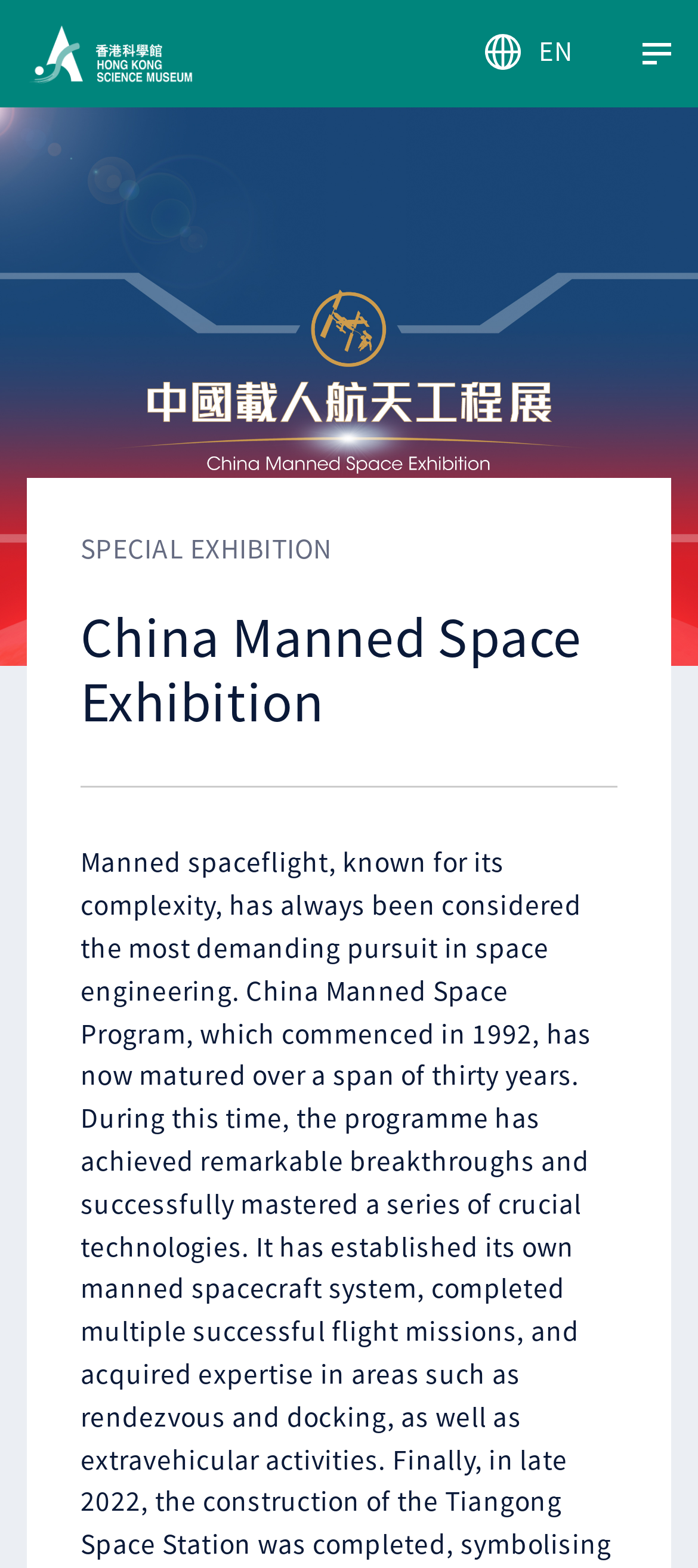How many language options are available? Refer to the image and provide a one-word or short phrase answer.

3